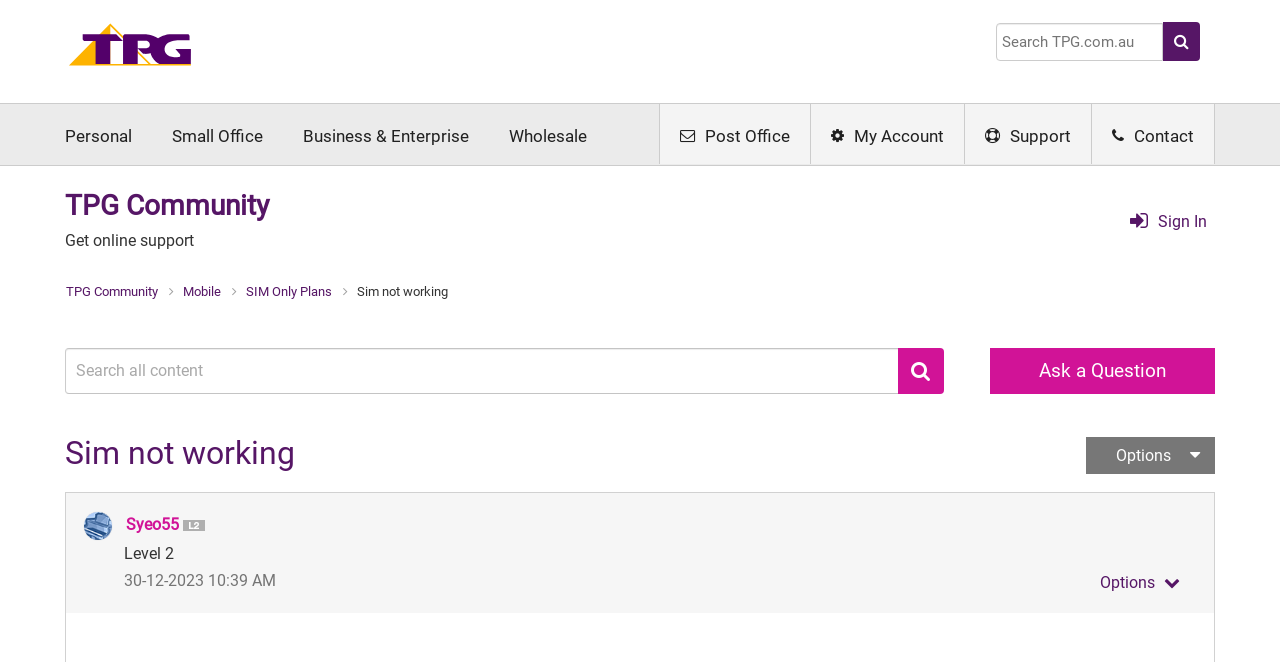What is the current page about?
Please provide a comprehensive and detailed answer to the question.

Based on the webpage content, I can see that the current page is about a discussion on 'Sim not working' issue, which is indicated by the heading 'Sim not working' and the breadcrumbs navigation showing the current page as 'Sim not working' under 'Mobile' and 'SIM Only Plans' categories.